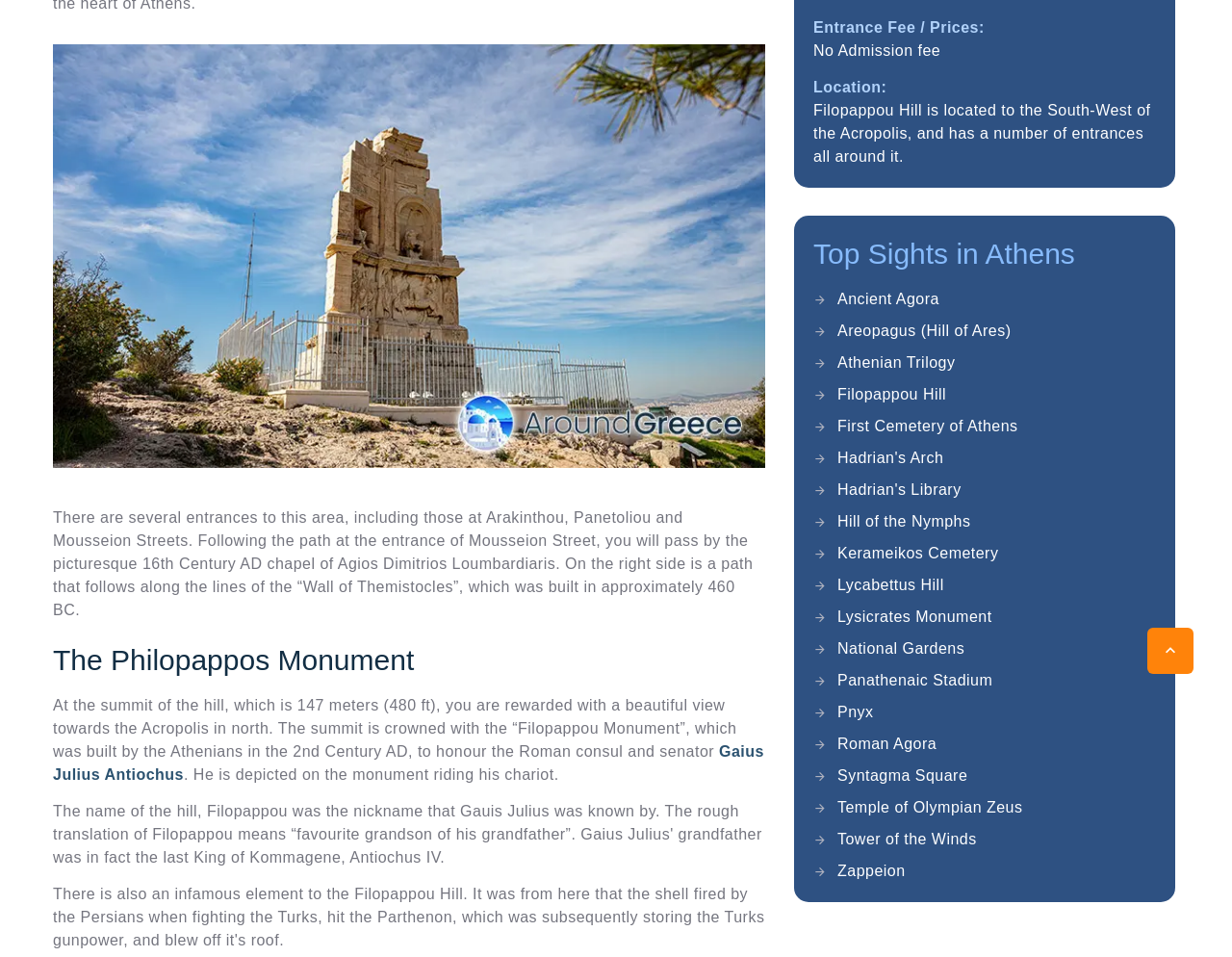Bounding box coordinates are to be given in the format (top-left x, top-left y, bottom-right x, bottom-right y). All values must be floating point numbers between 0 and 1. Provide the bounding box coordinate for the UI element described as: First Cemetery of Athens

[0.68, 0.437, 0.826, 0.454]